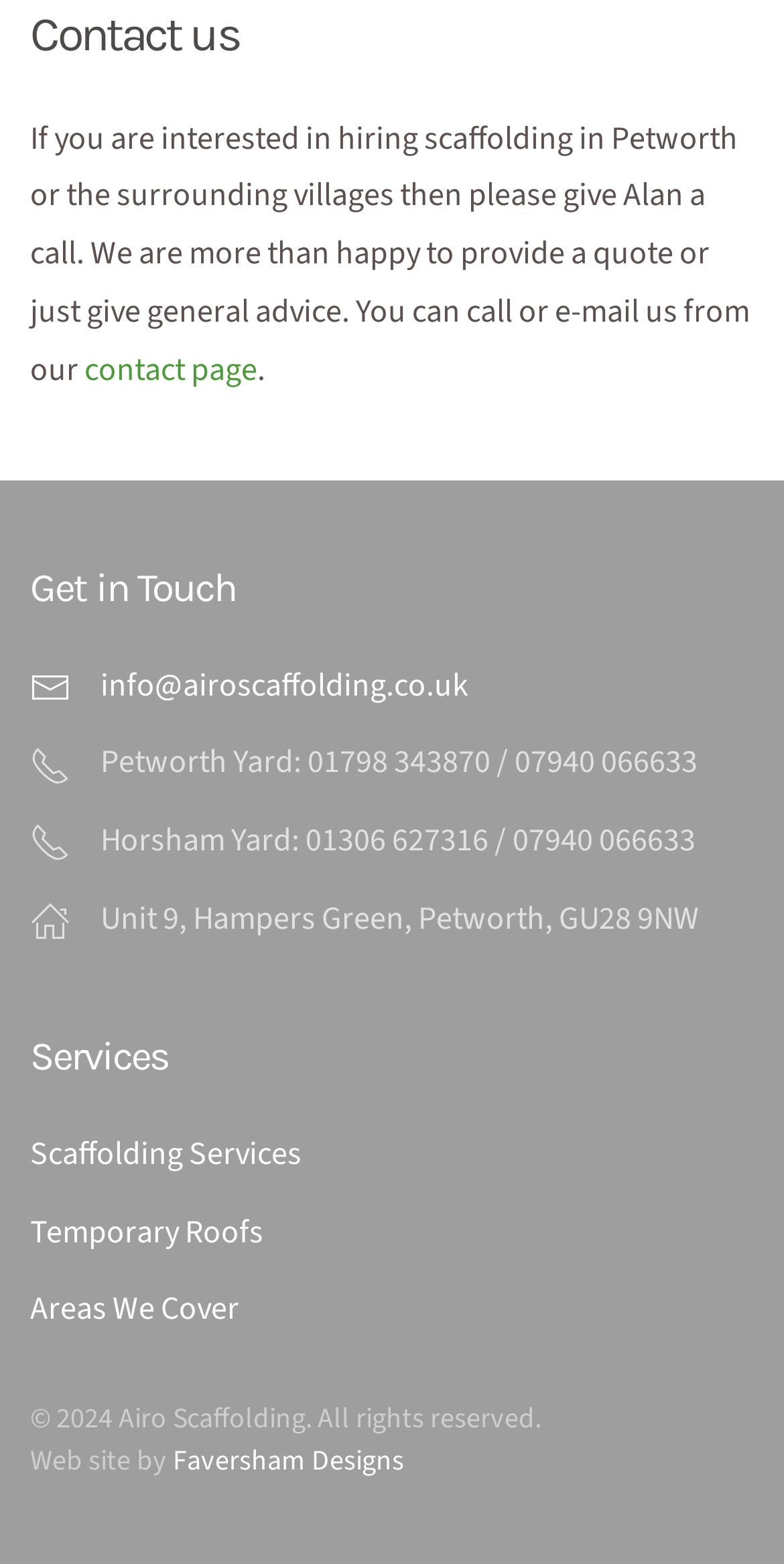What year is the copyright for the website?
From the image, respond using a single word or phrase.

2024